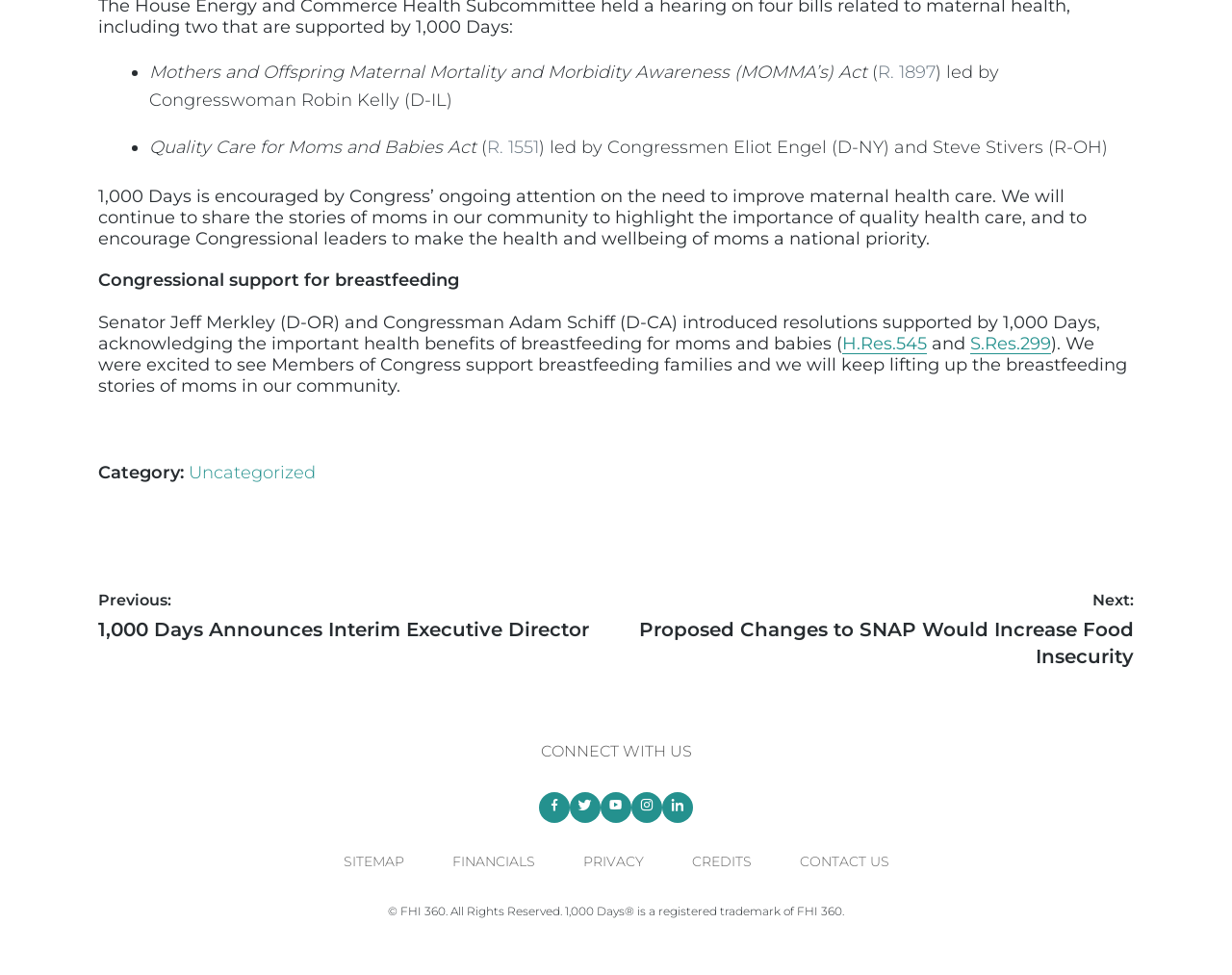What is the name of the act led by Congresswoman Robin Kelly?
From the image, provide a succinct answer in one word or a short phrase.

MOMMA's Act